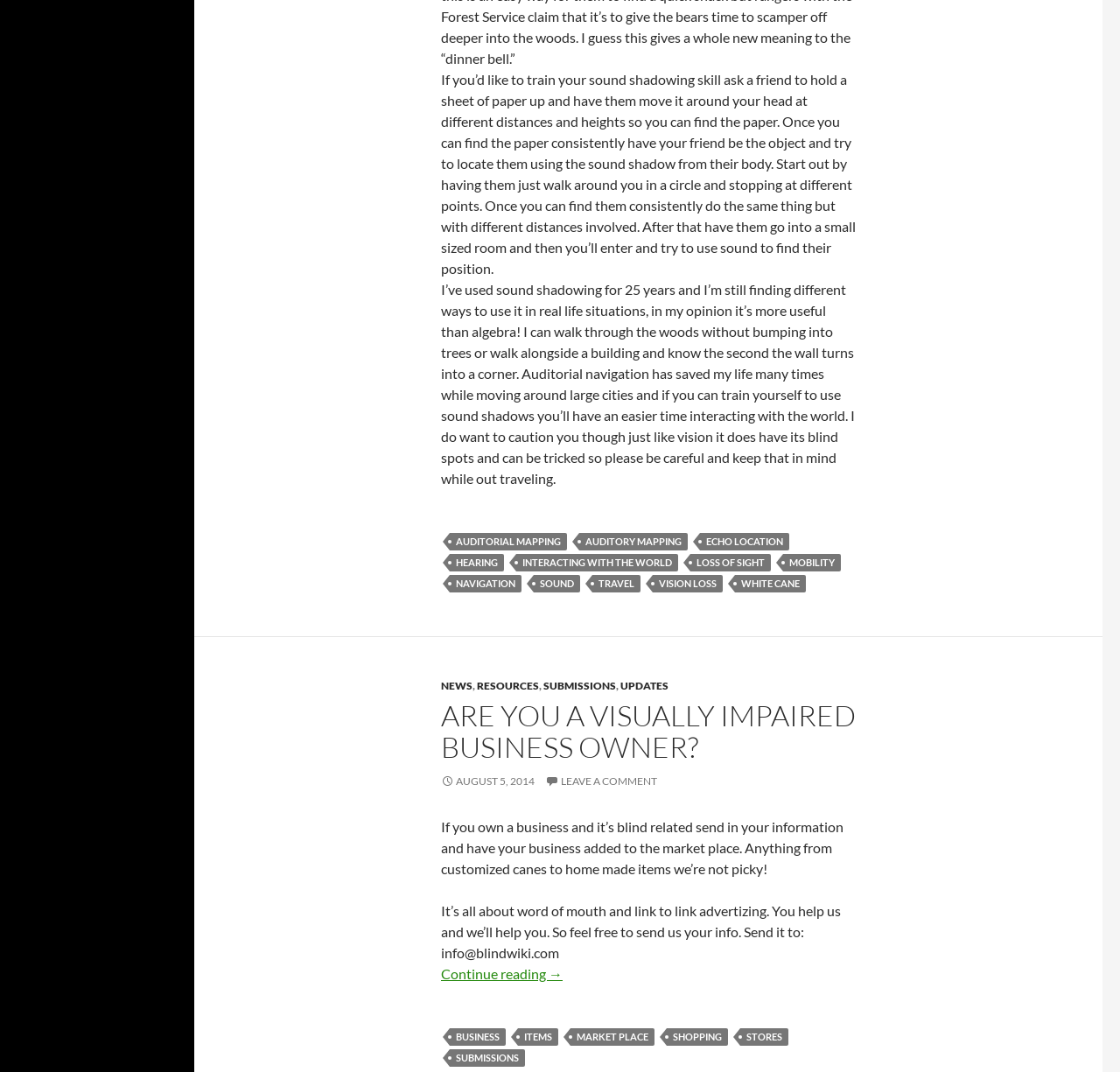Determine the bounding box coordinates of the clickable region to execute the instruction: "Click on the 'NEWS' link". The coordinates should be four float numbers between 0 and 1, denoted as [left, top, right, bottom].

[0.394, 0.633, 0.422, 0.646]